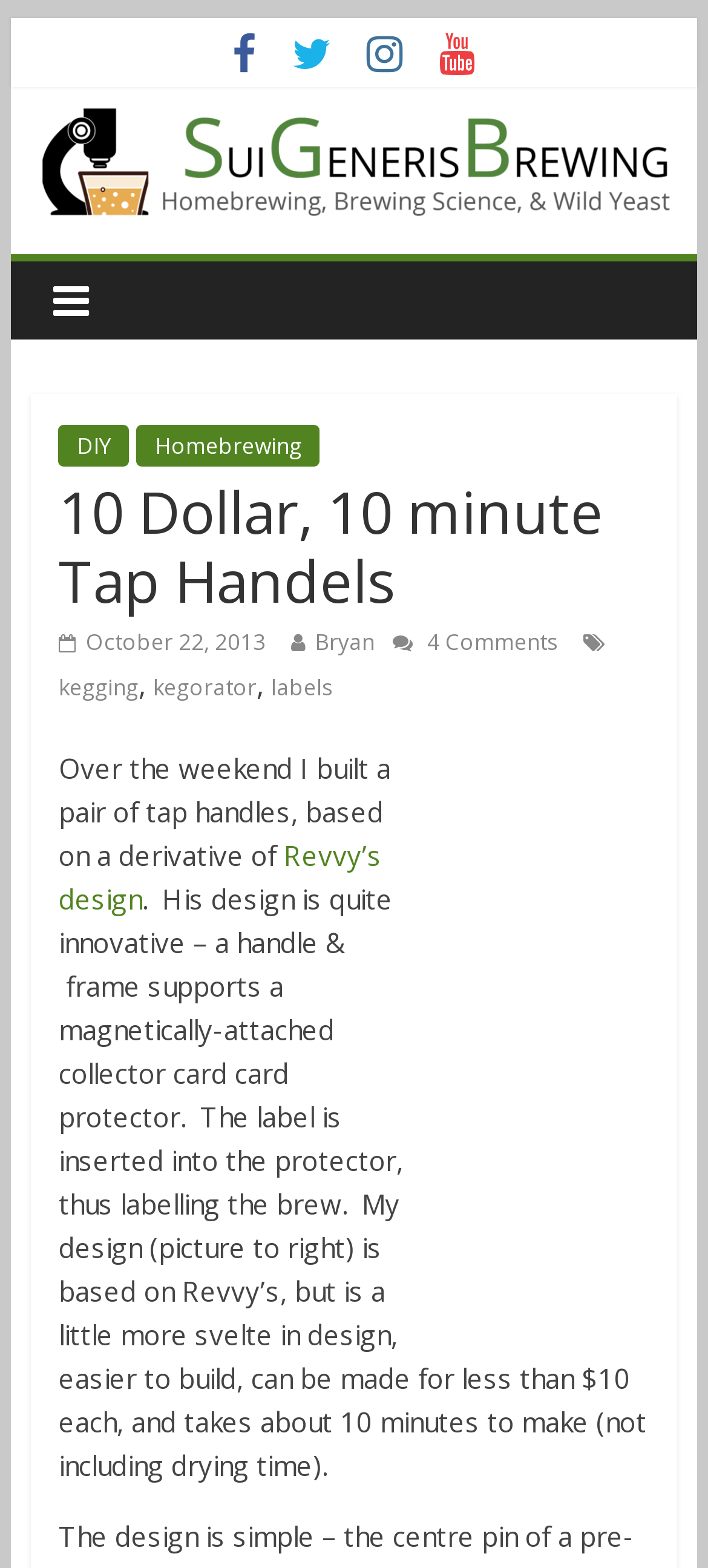Answer the question below in one word or phrase:
How long does it take to make the tap handles?

10 minutes